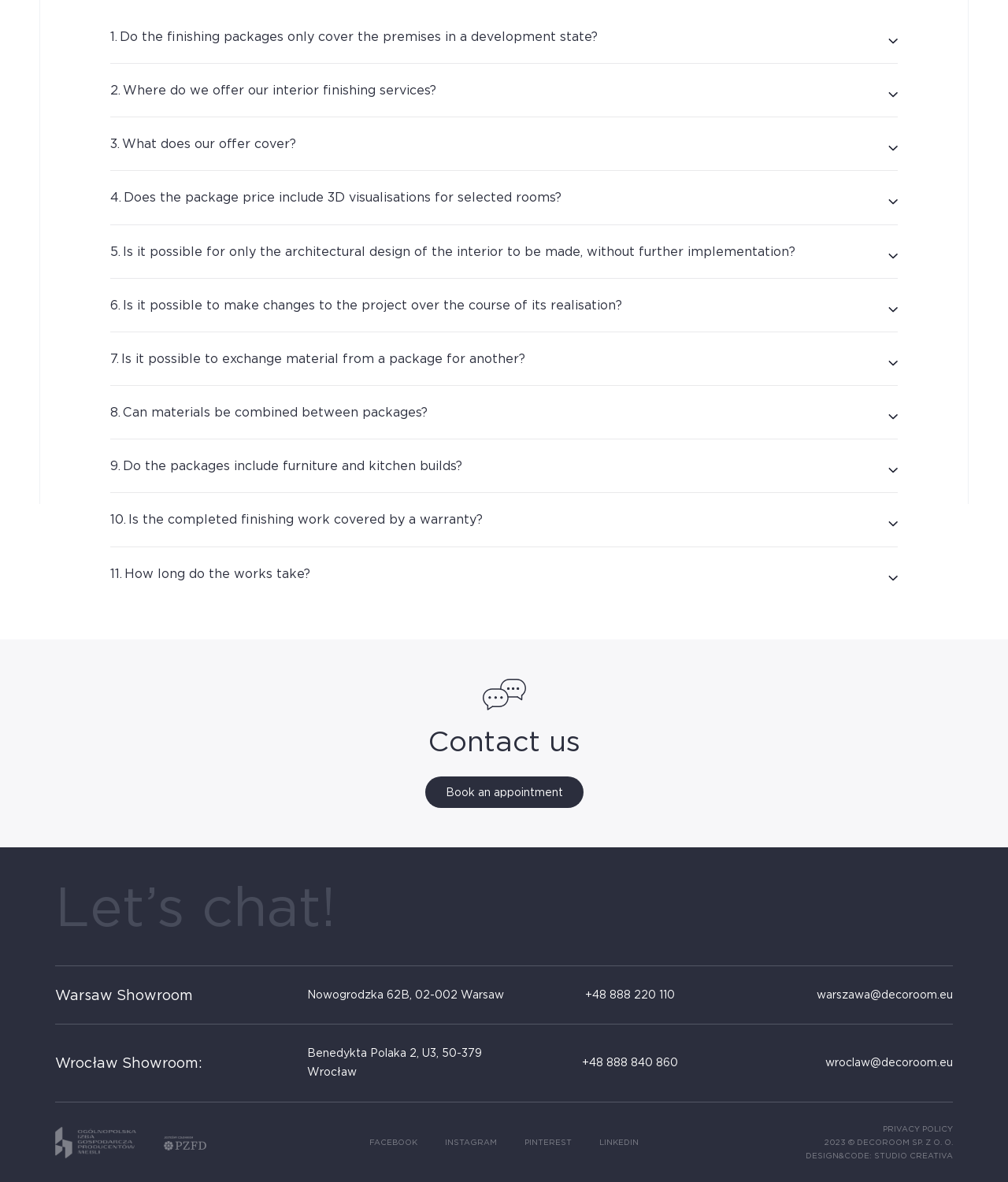Determine the bounding box coordinates of the UI element that matches the following description: "LinkedIn". The coordinates should be four float numbers between 0 and 1 in the format [left, top, right, bottom].

[0.595, 0.961, 0.634, 0.972]